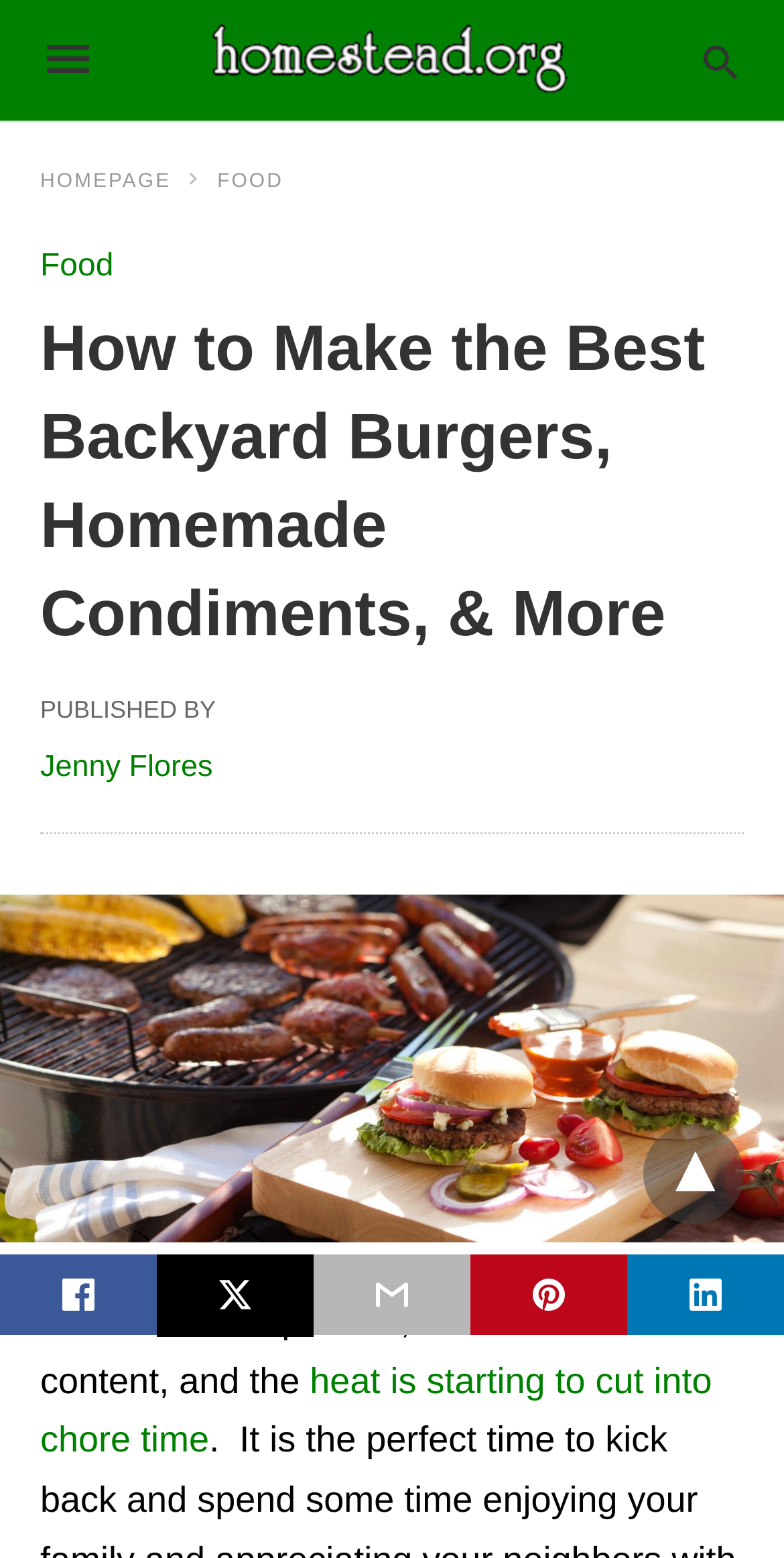Can you determine the main header of this webpage?

How to Make the Best Backyard Burgers, Homemade Condiments, & More